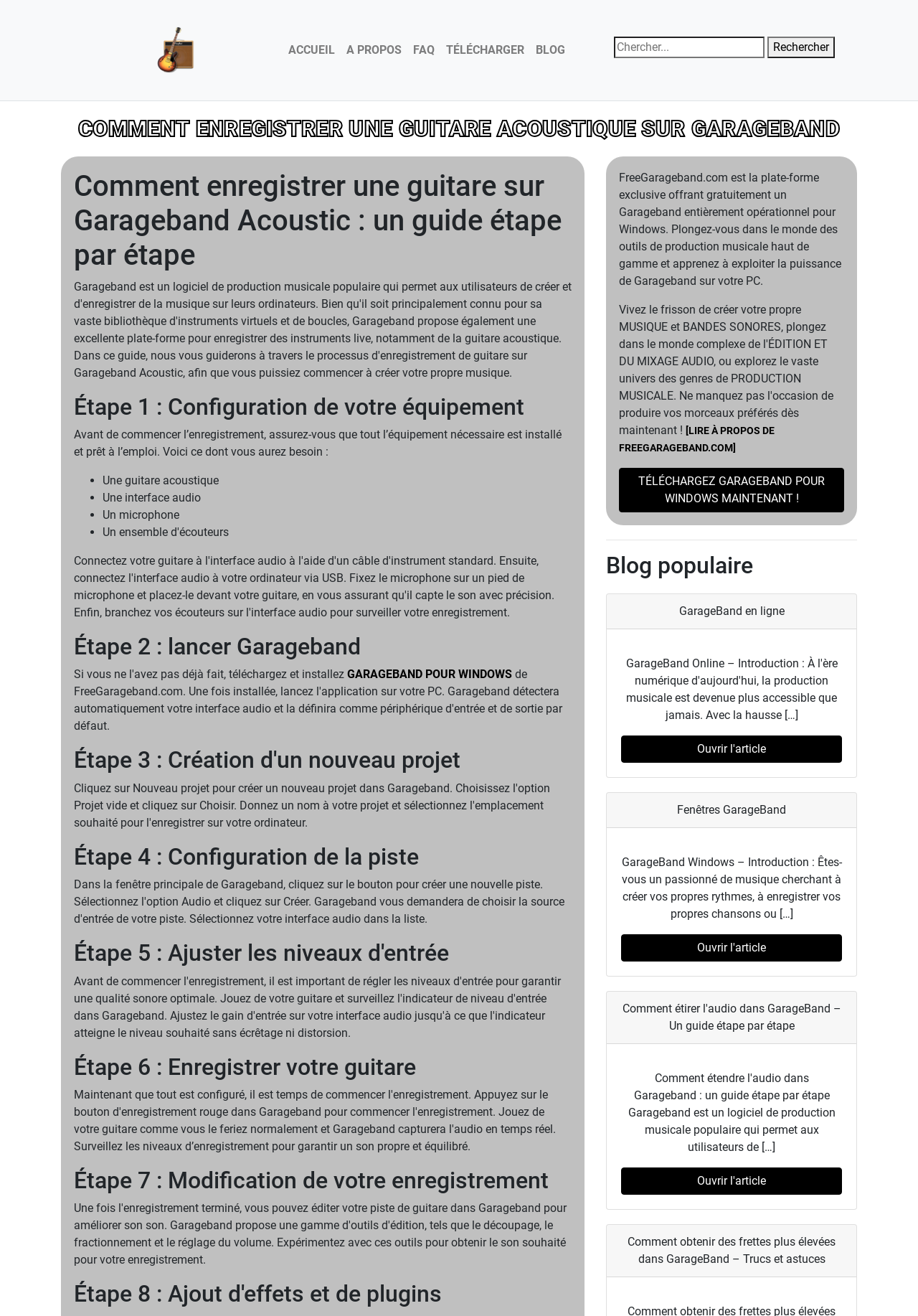Find the bounding box coordinates of the UI element according to this description: "GarageBand pour Windows".

[0.378, 0.507, 0.558, 0.518]